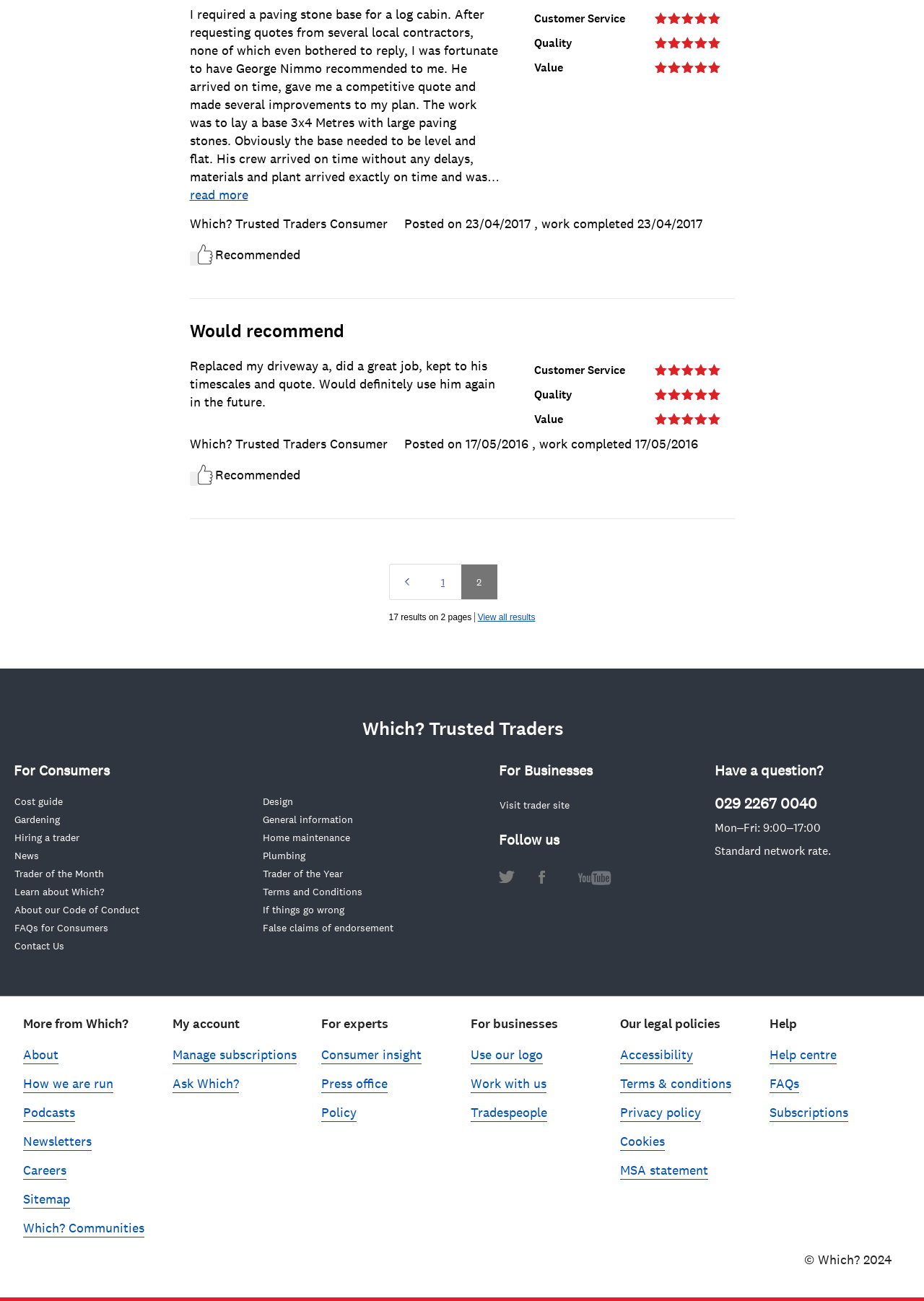Answer this question using a single word or a brief phrase:
What is the rating of the customer service?

5